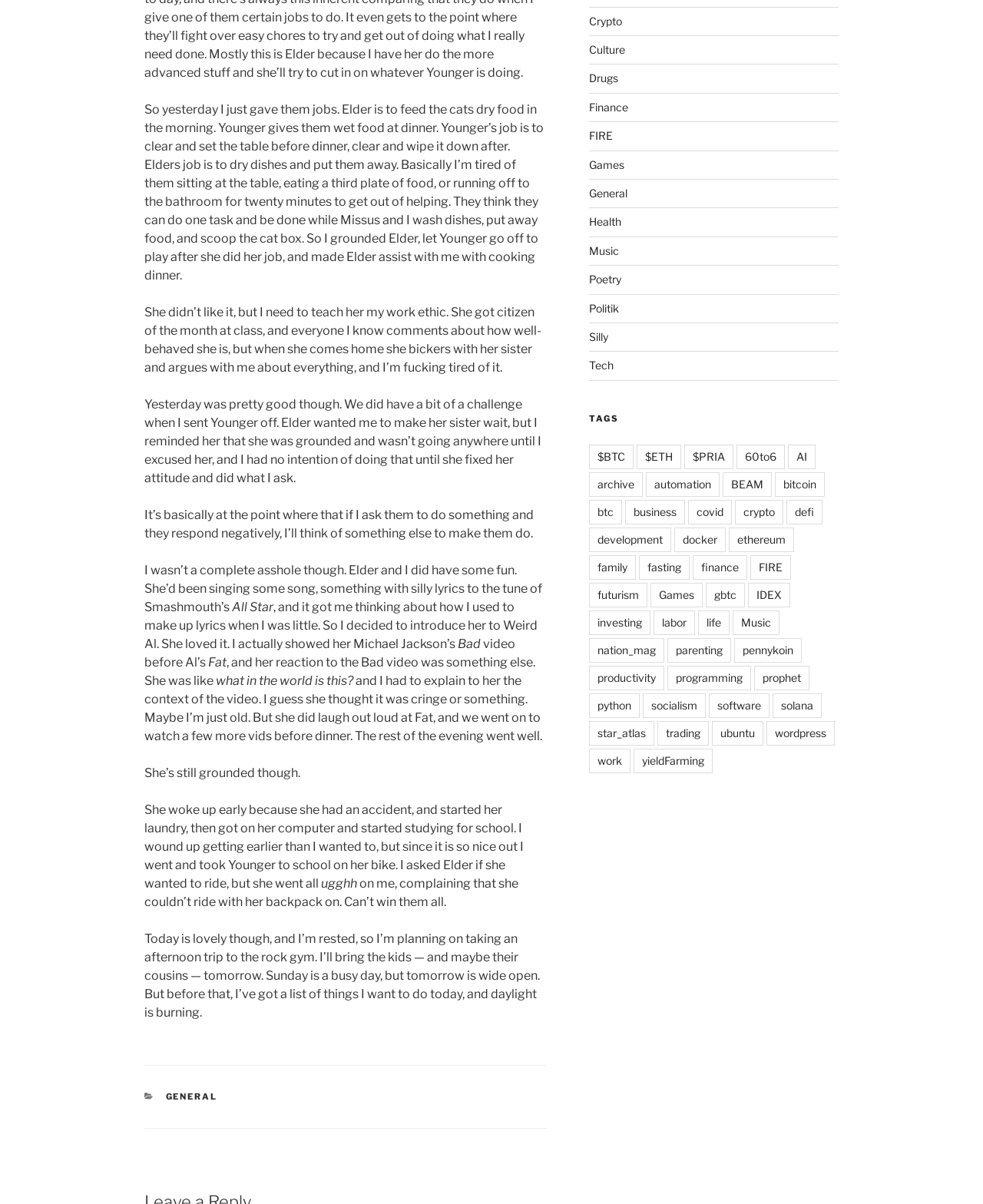Specify the bounding box coordinates of the element's region that should be clicked to achieve the following instruction: "Click on the 'GENERAL' link". The bounding box coordinates consist of four float numbers between 0 and 1, in the format [left, top, right, bottom].

[0.168, 0.906, 0.221, 0.915]